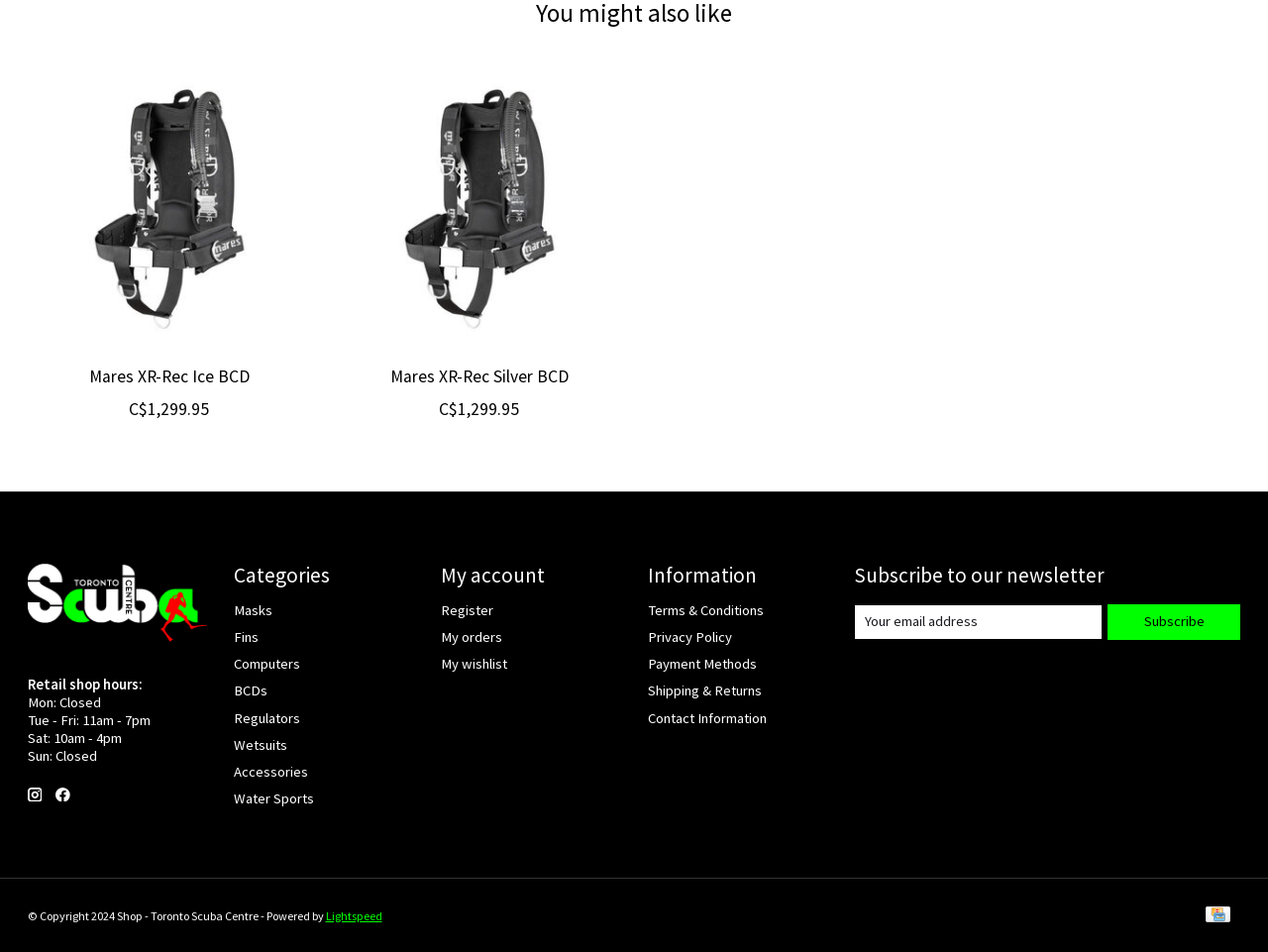Provide a brief response using a word or short phrase to this question:
What is the price of Mares XR-Rec Ice BCD?

C$1,299.95